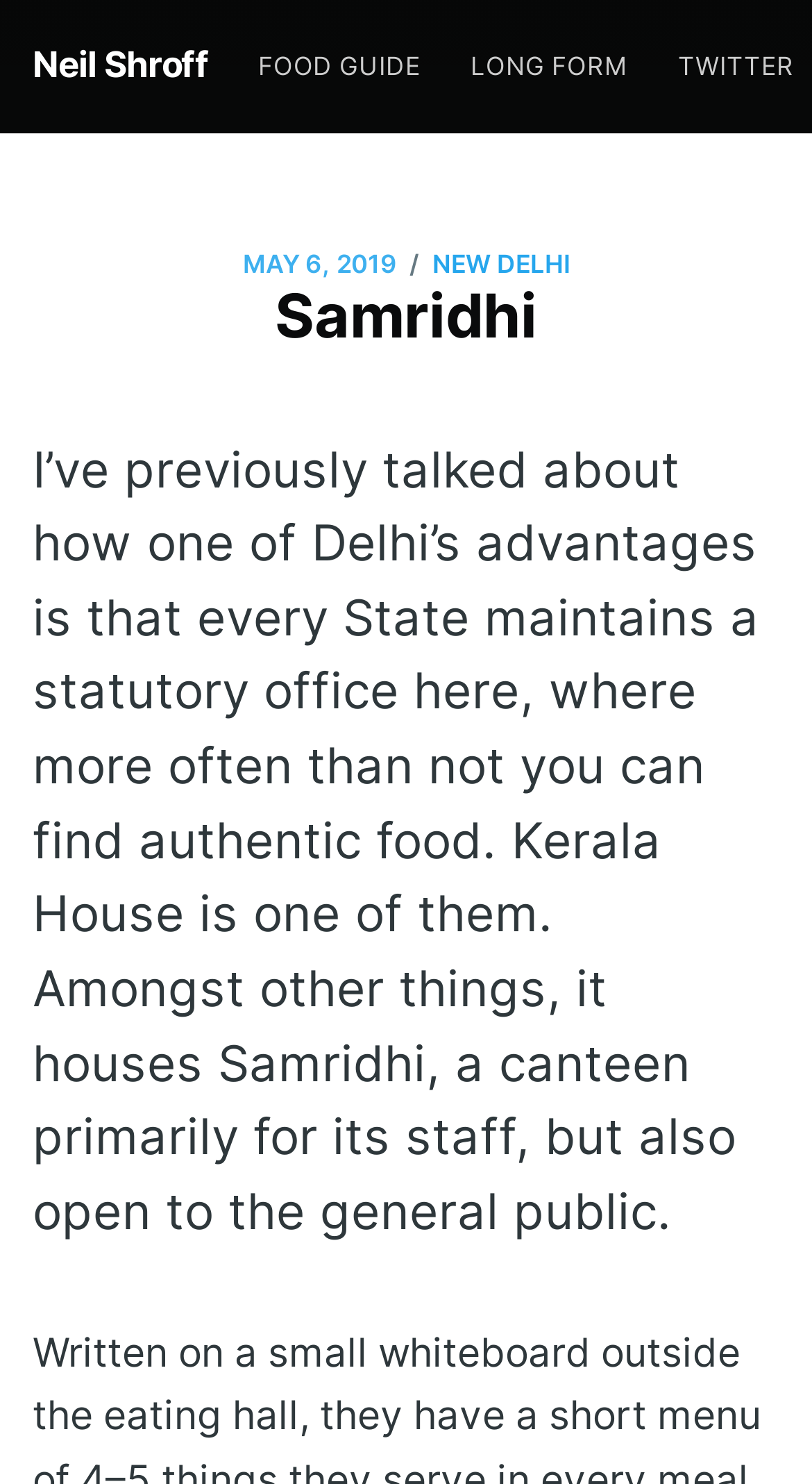What is the purpose of the search box?
Please provide a single word or phrase based on the screenshot.

To search for something